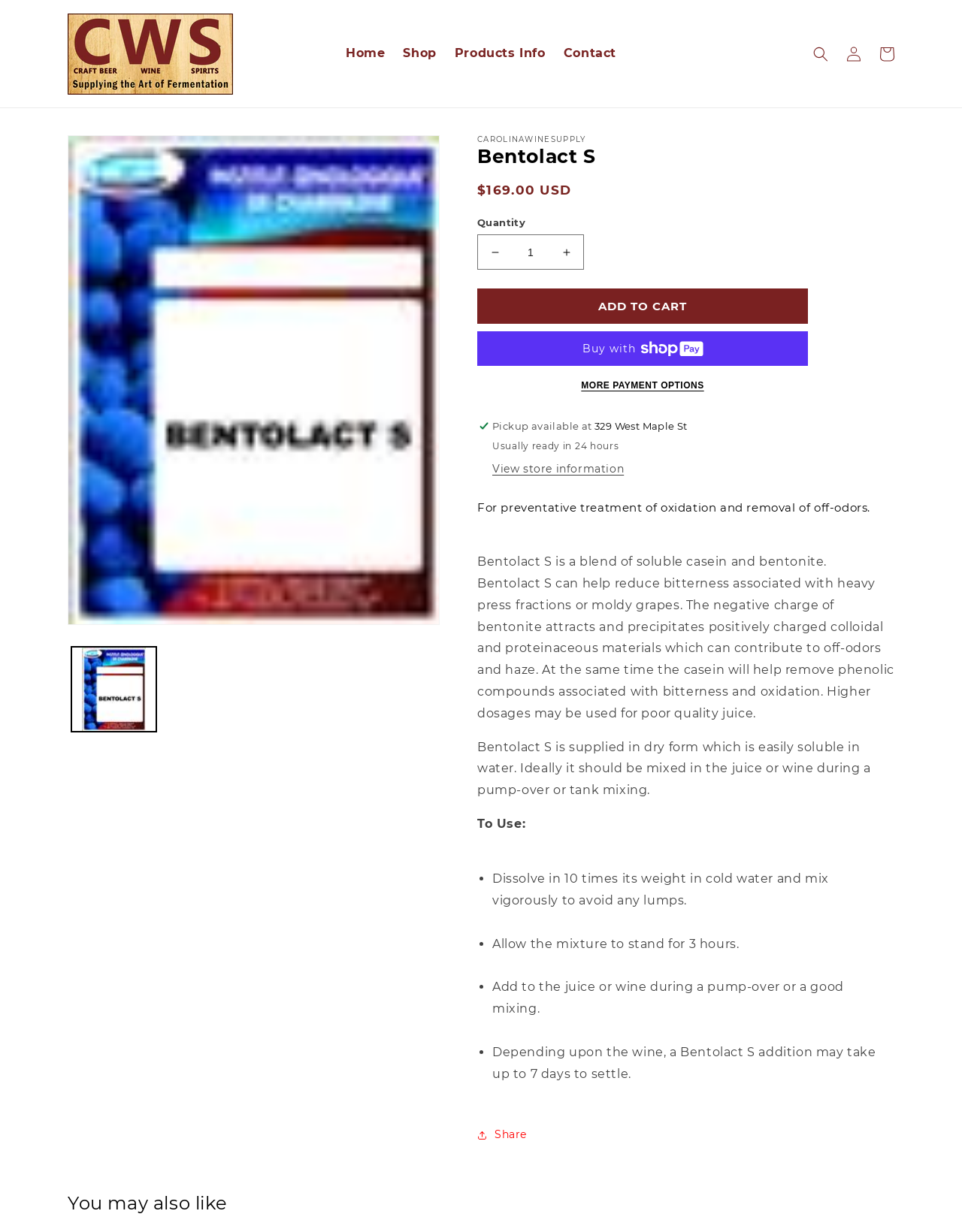Please specify the bounding box coordinates in the format (top-left x, top-left y, bottom-right x, bottom-right y), with all values as floating point numbers between 0 and 1. Identify the bounding box of the UI element described by: Home

[0.35, 0.03, 0.41, 0.057]